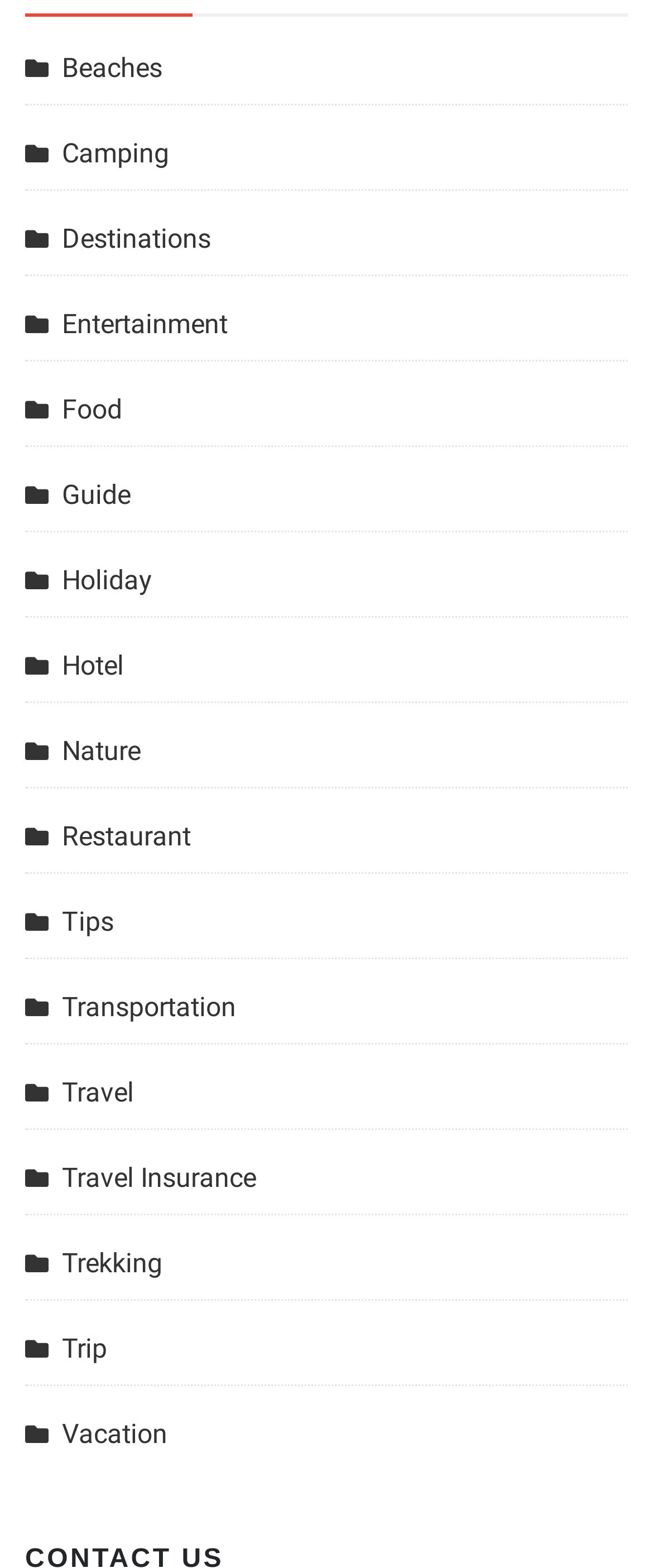Locate the UI element described by Travel Insurance and provide its bounding box coordinates. Use the format (top-left x, top-left y, bottom-right x, bottom-right y) with all values as floating point numbers between 0 and 1.

[0.038, 0.735, 0.392, 0.769]